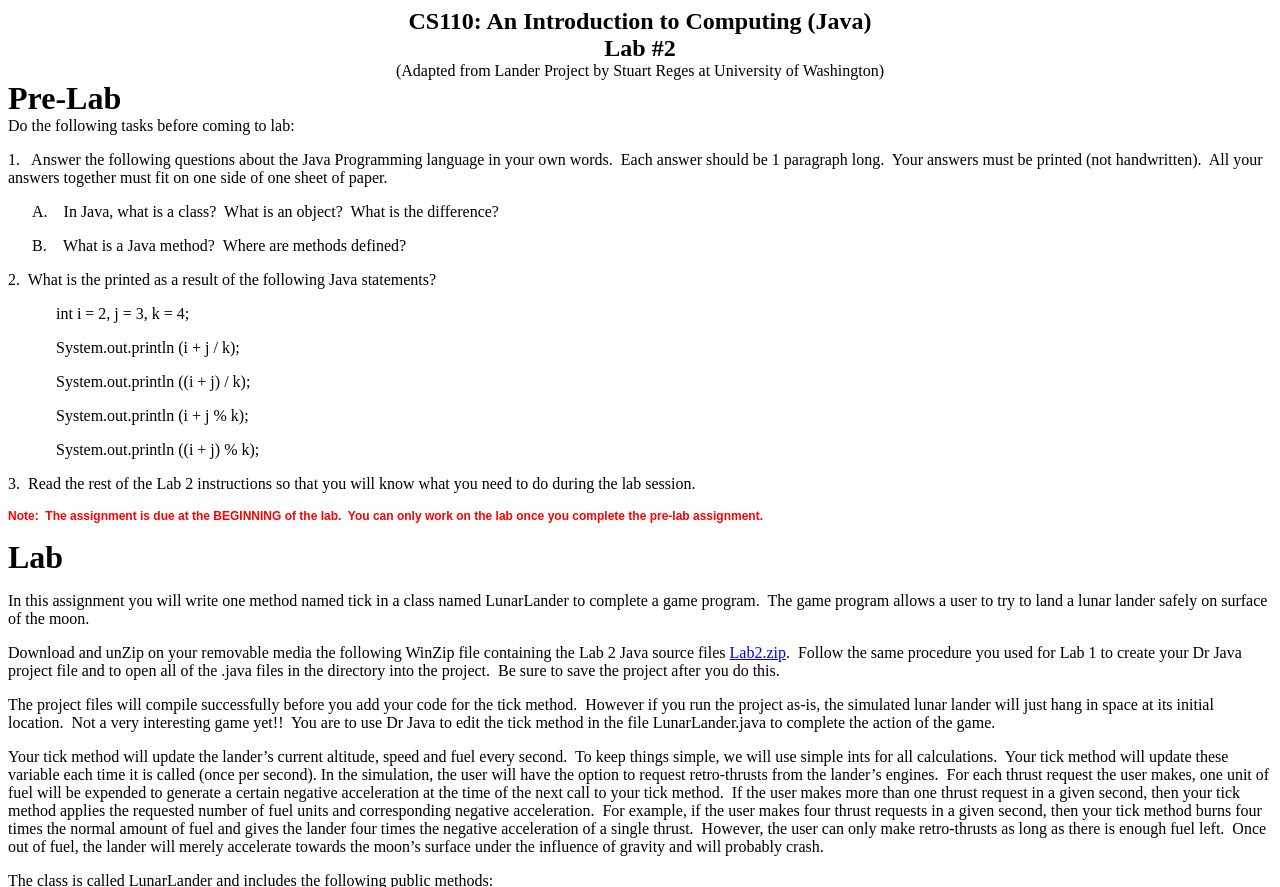Please provide a detailed answer to the question below by examining the image:
What is the name of the Java class in the assignment?

The question is asking about the name of the Java class in the assignment. By reading the webpage, we can find the answer in the sentence 'In this assignment you will write one method named tick in a class named LunarLander to complete a game program.'